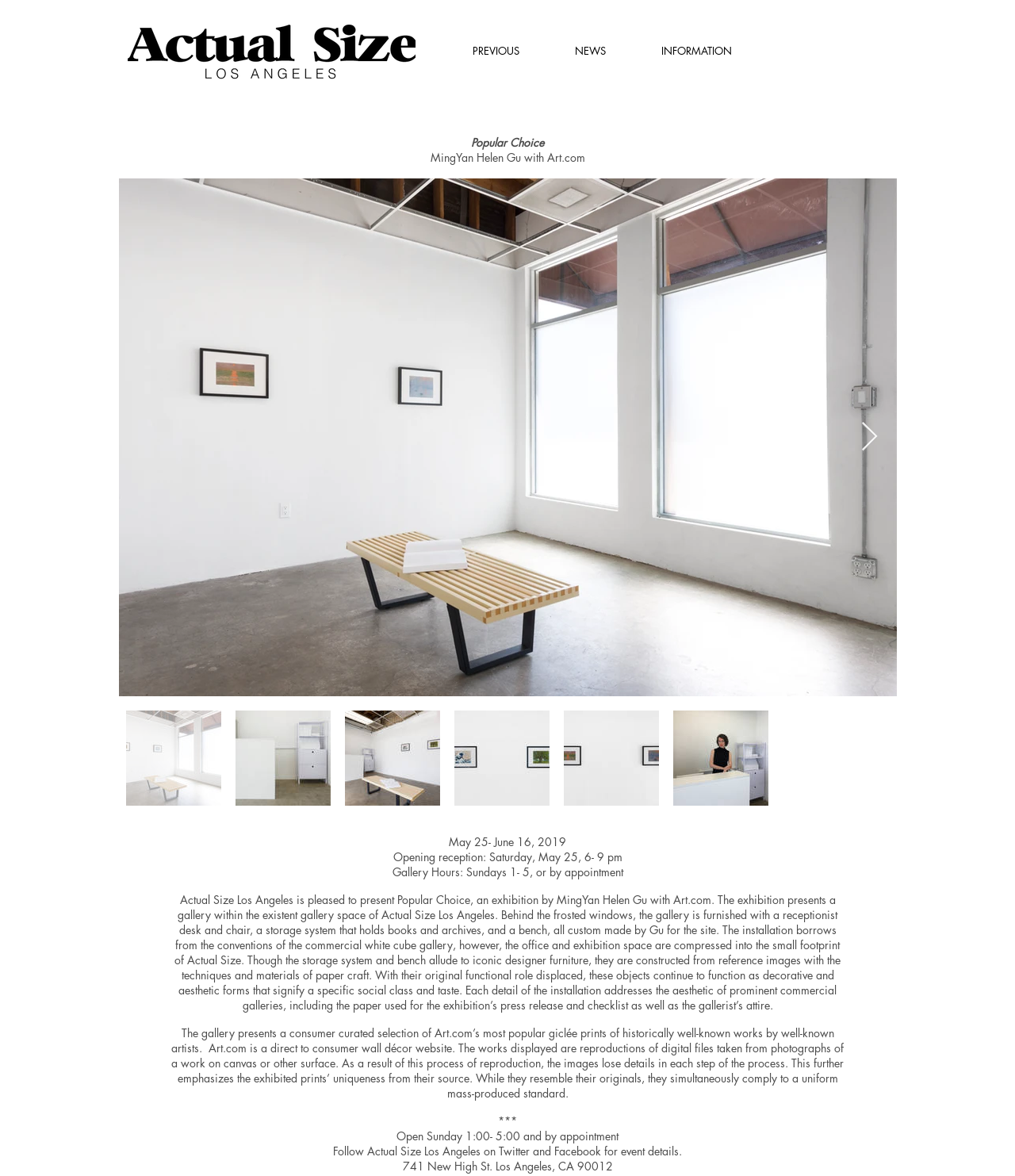Given the webpage screenshot, identify the bounding box of the UI element that matches this description: "aria-label="Next Item"".

[0.848, 0.359, 0.866, 0.385]